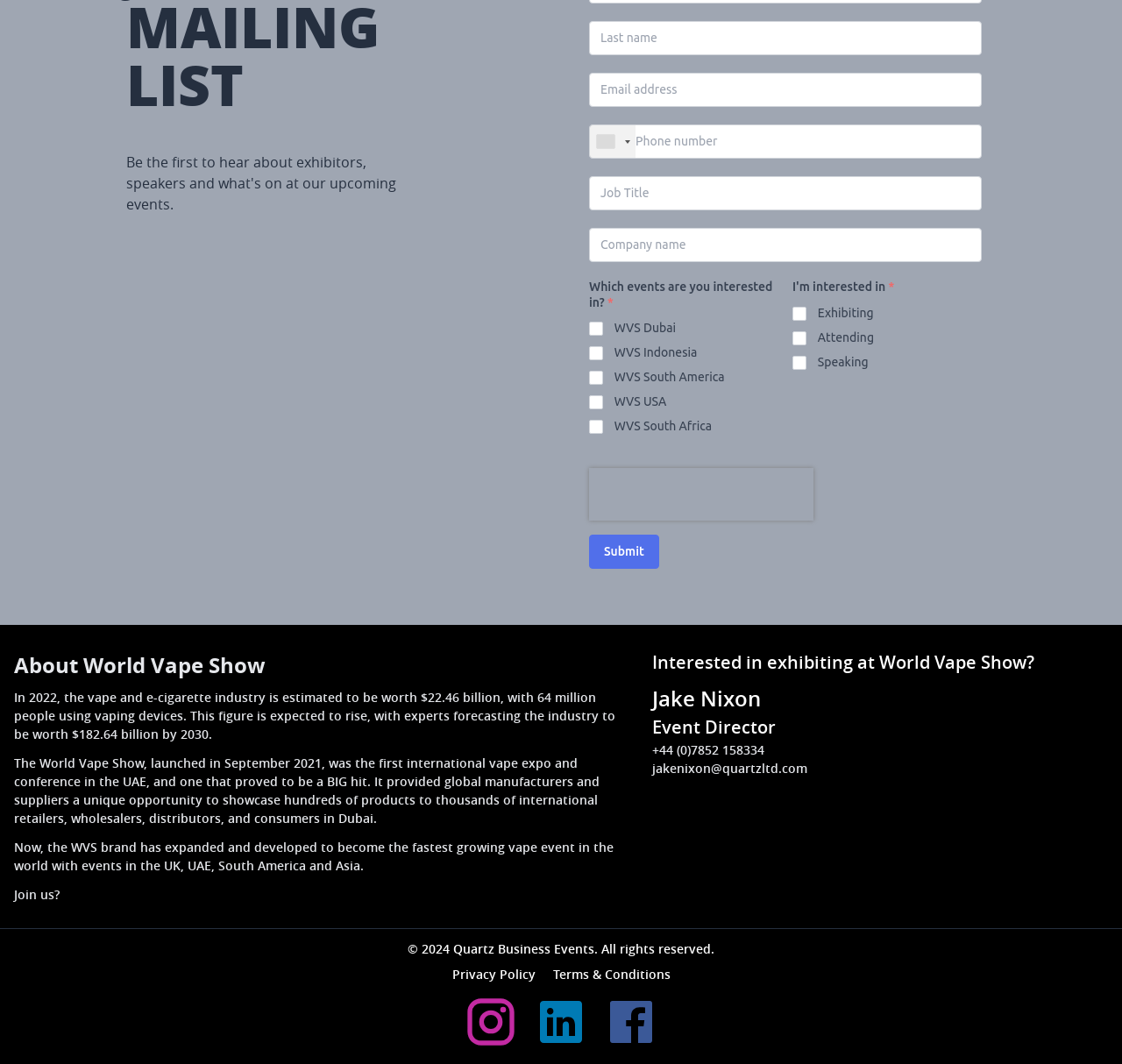Locate the bounding box coordinates of the clickable area needed to fulfill the instruction: "Select country".

[0.526, 0.118, 0.566, 0.148]